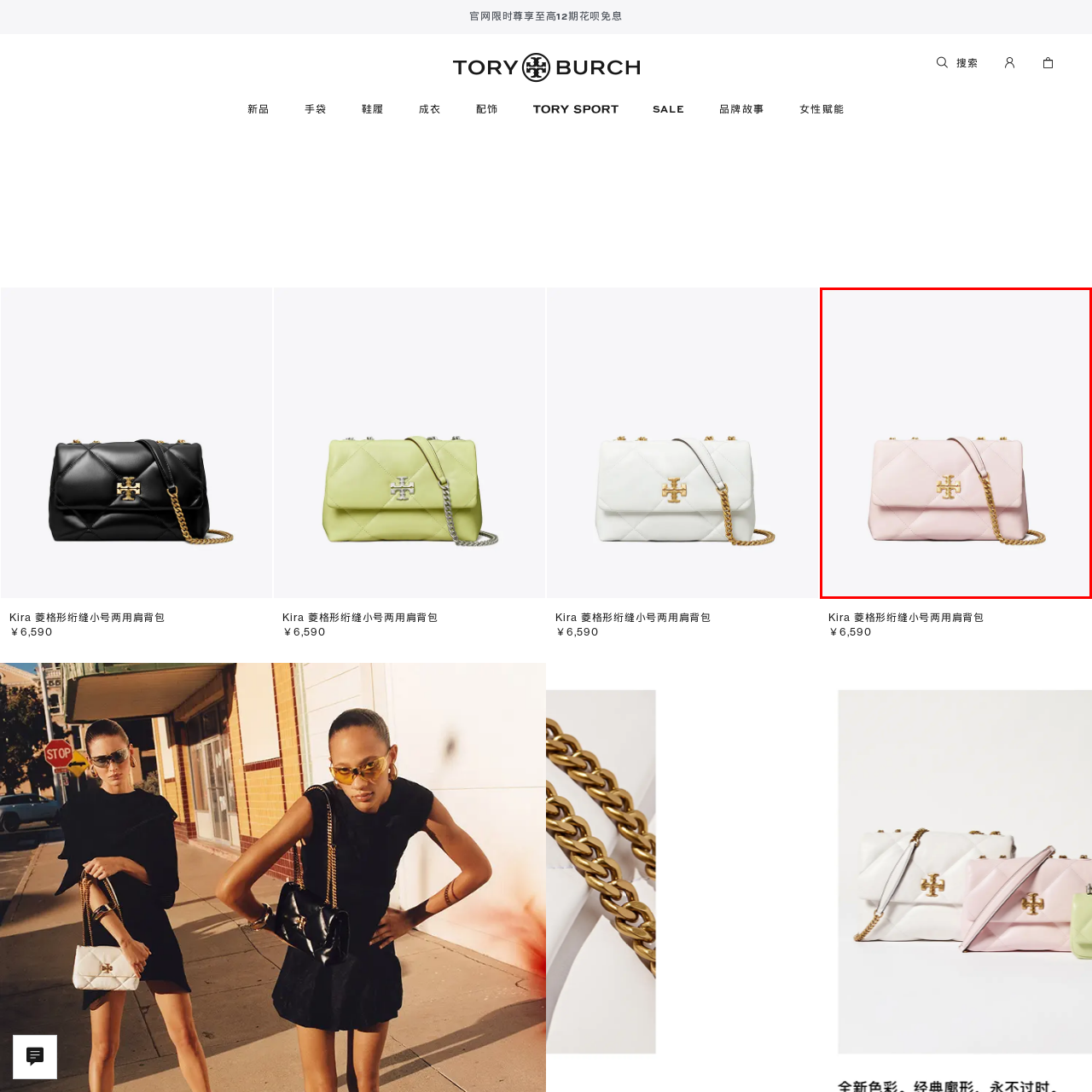Study the image inside the red outline, What is the price of the Kira Diamond Quilted Small Convertible Shoulder Bag? 
Respond with a brief word or phrase.

¥6,590